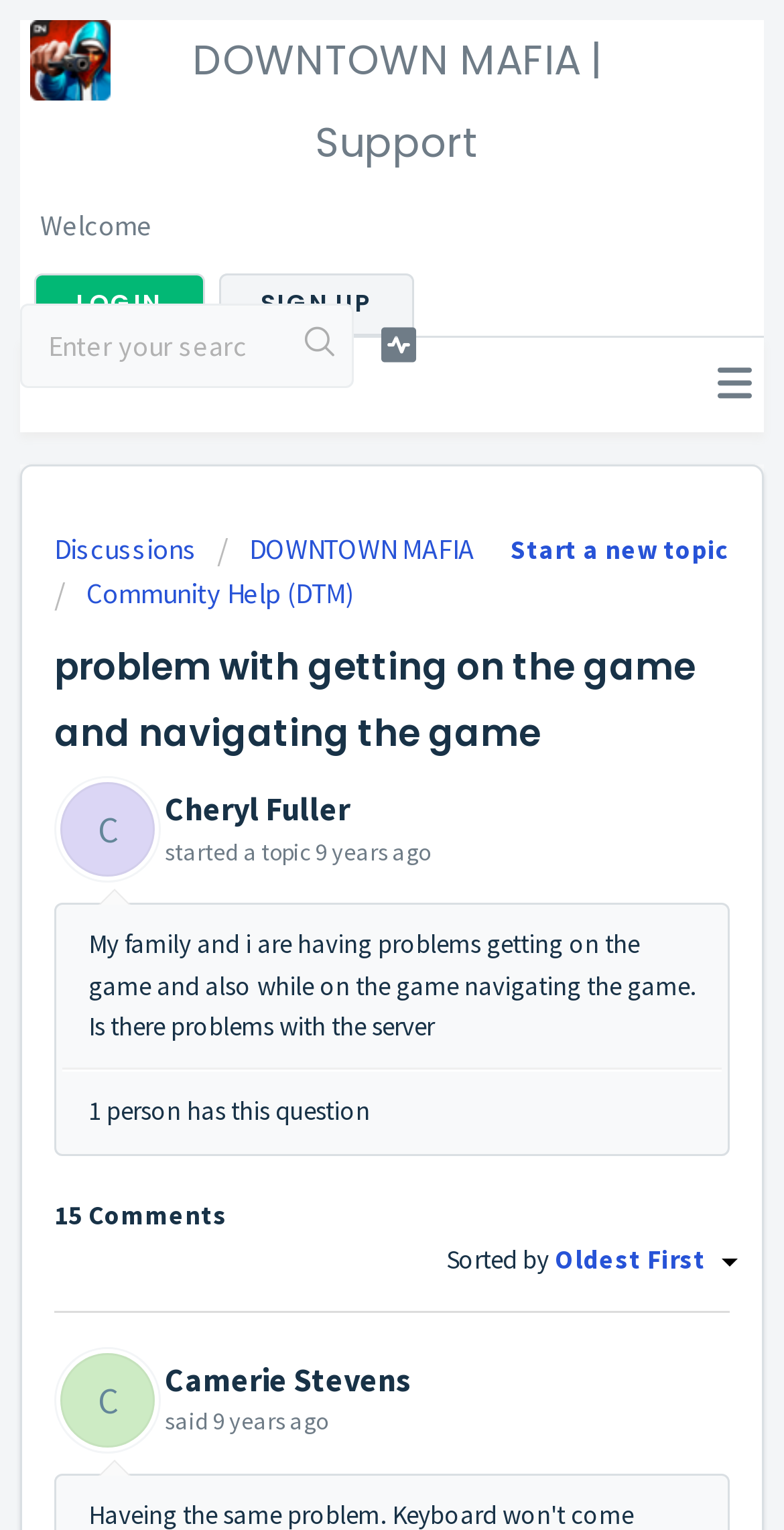Find the bounding box coordinates for the element that must be clicked to complete the instruction: "Click the LOGIN button". The coordinates should be four float numbers between 0 and 1, indicated as [left, top, right, bottom].

[0.044, 0.179, 0.26, 0.219]